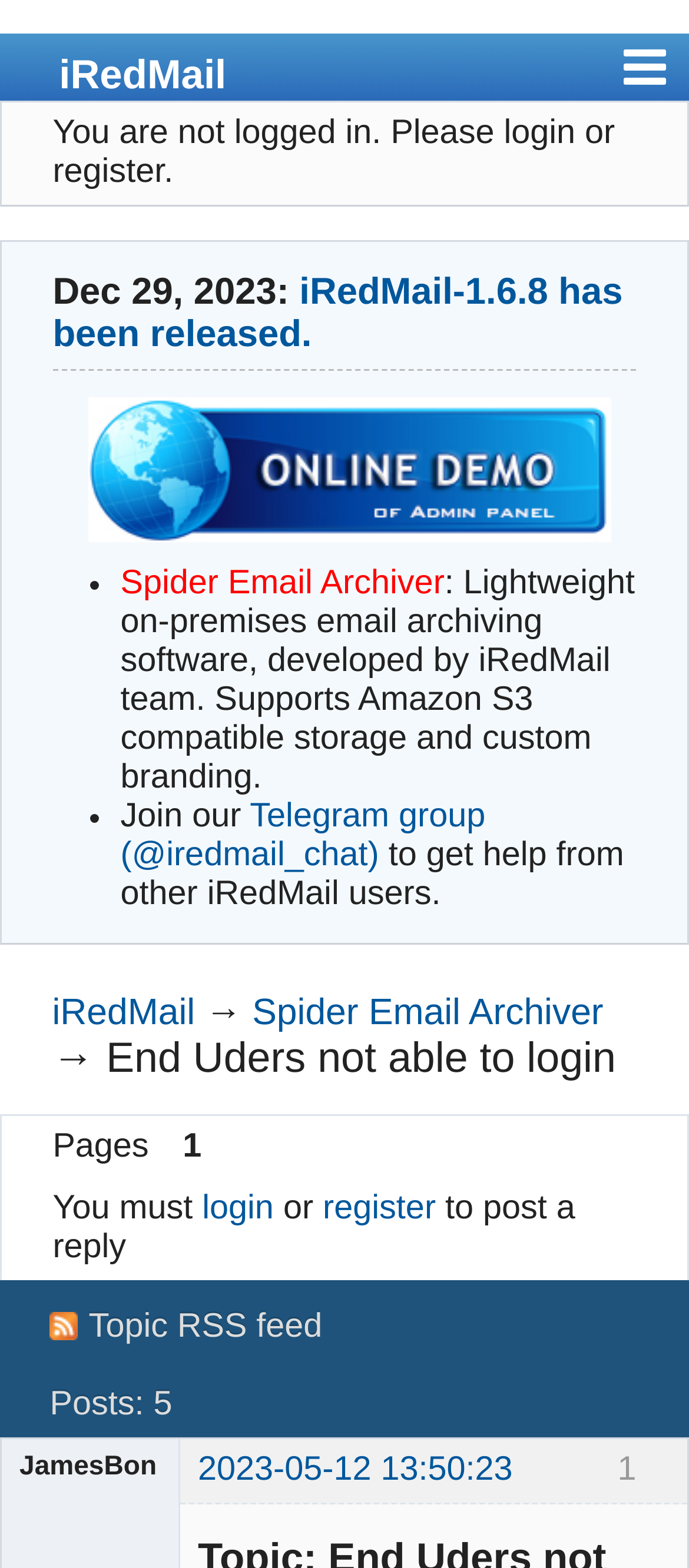Determine which piece of text is the heading of the webpage and provide it.

Dec 29, 2023: iRedMail-1.6.8 has been released.